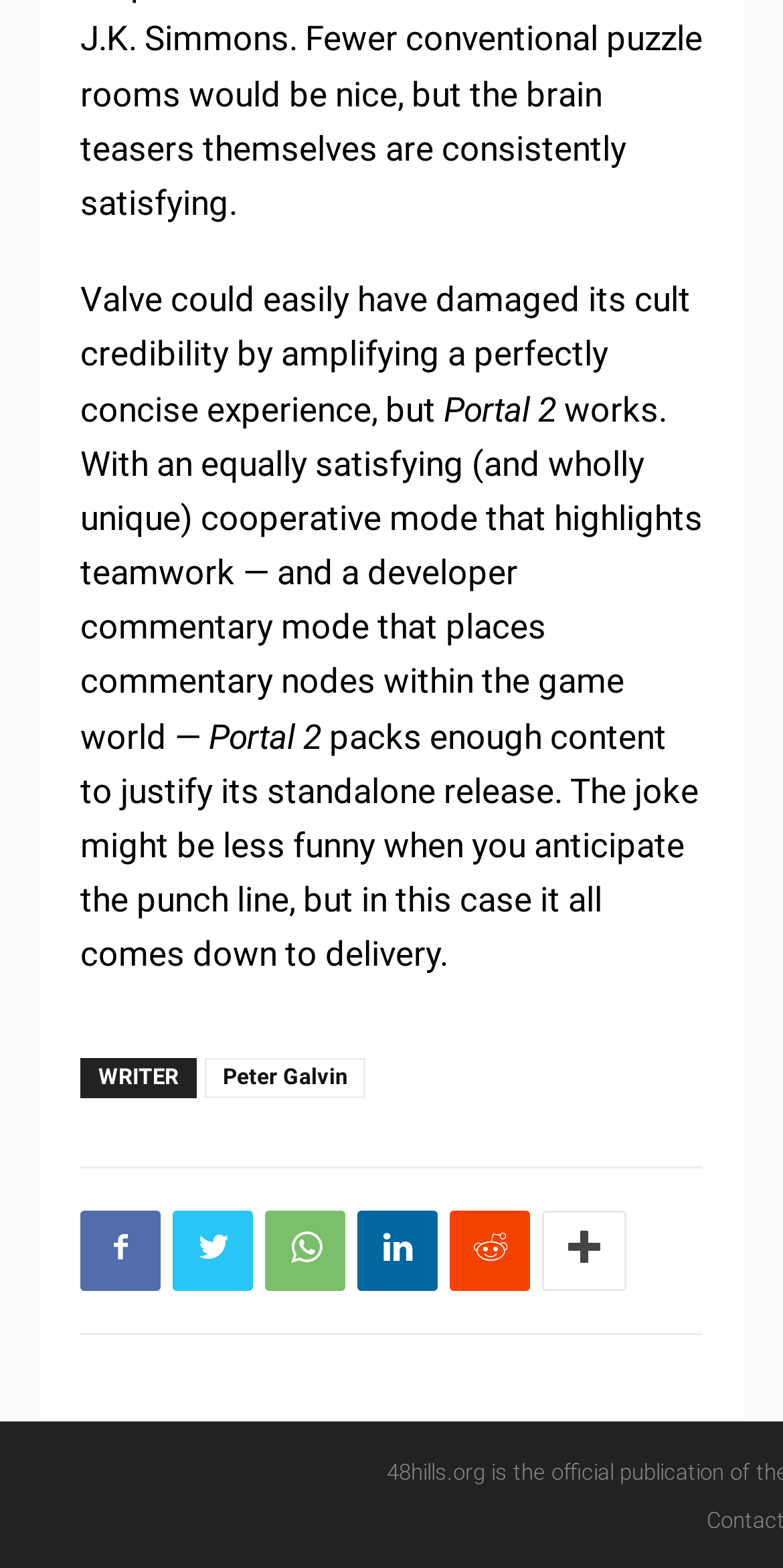What is the name of the author mentioned in the footer?
Utilize the information in the image to give a detailed answer to the question.

The name of the author is mentioned in the link element with the text 'Peter Galvin' at coordinates [0.262, 0.674, 0.467, 0.7] in the footer section.